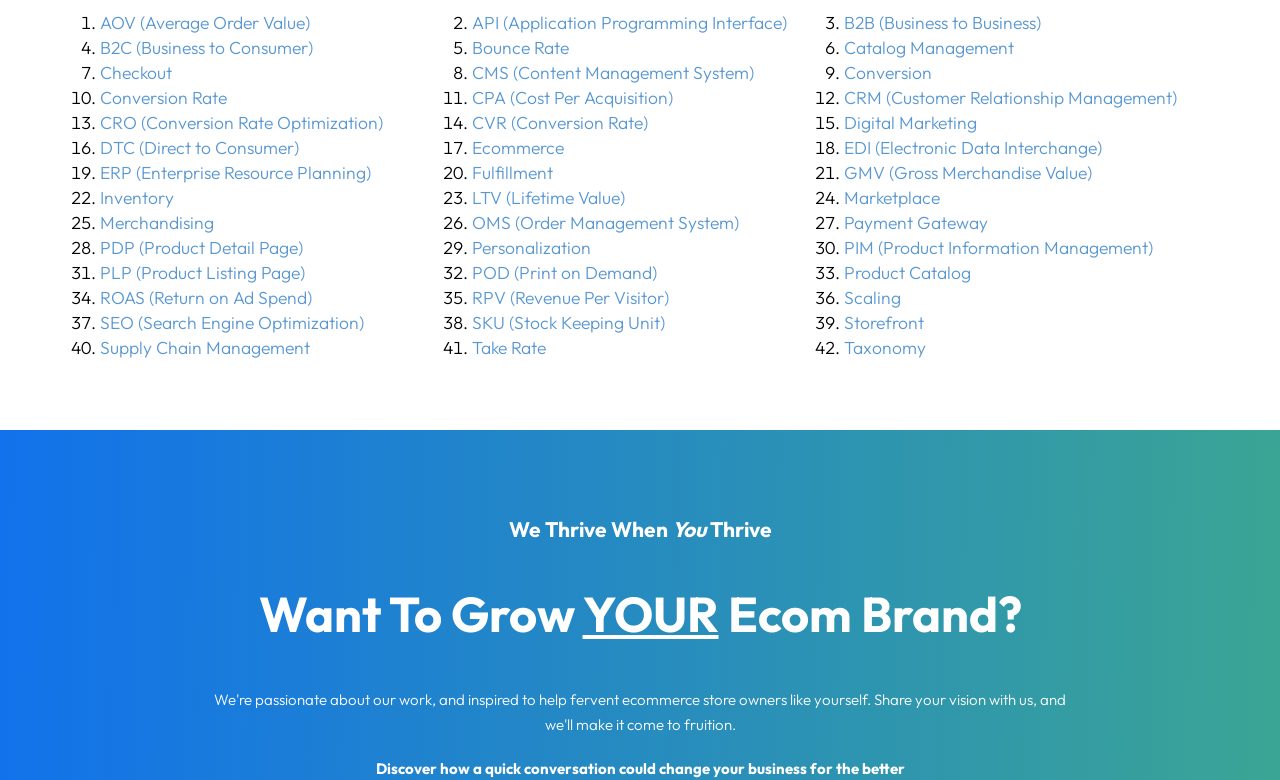Please specify the bounding box coordinates of the clickable section necessary to execute the following command: "Click on NEWS".

None